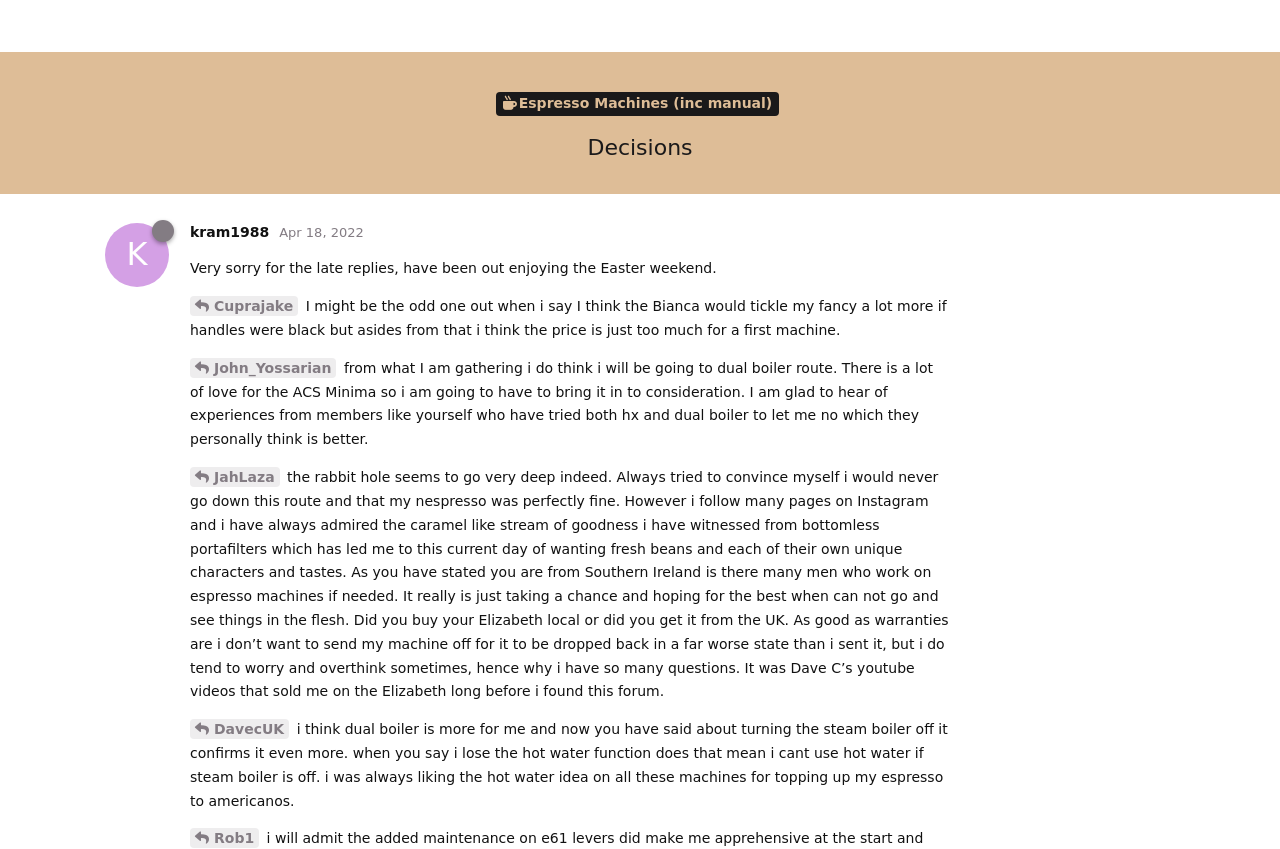Identify the bounding box coordinates for the UI element described as: "aria-label="Search Forum" placeholder="Search Forum"". The coordinates should be provided as four floats between 0 and 1: [left, top, right, bottom].

[0.592, 0.052, 0.768, 0.094]